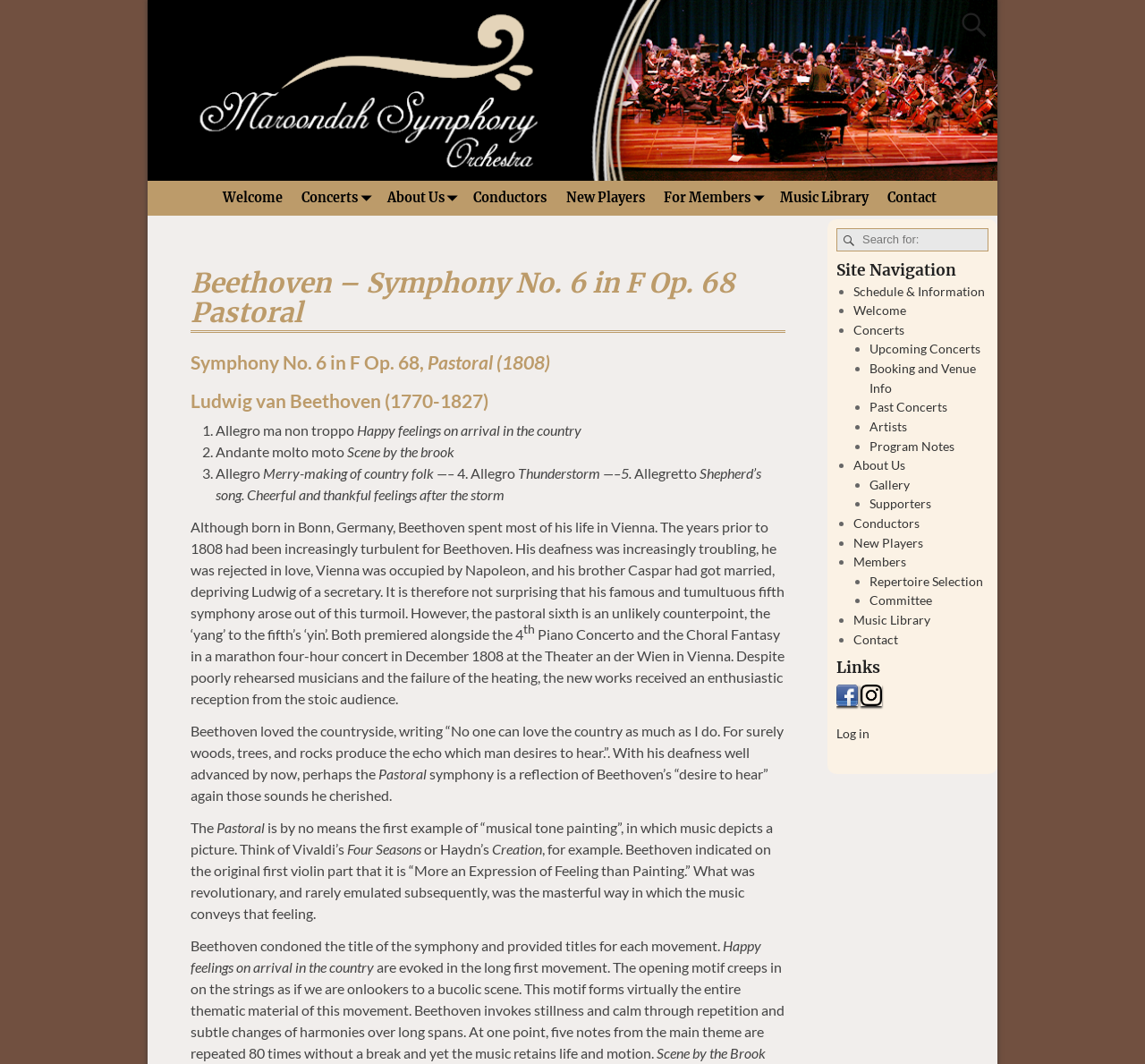Please specify the bounding box coordinates of the area that should be clicked to accomplish the following instruction: "view concerts information". The coordinates should consist of four float numbers between 0 and 1, i.e., [left, top, right, bottom].

[0.255, 0.17, 0.33, 0.203]